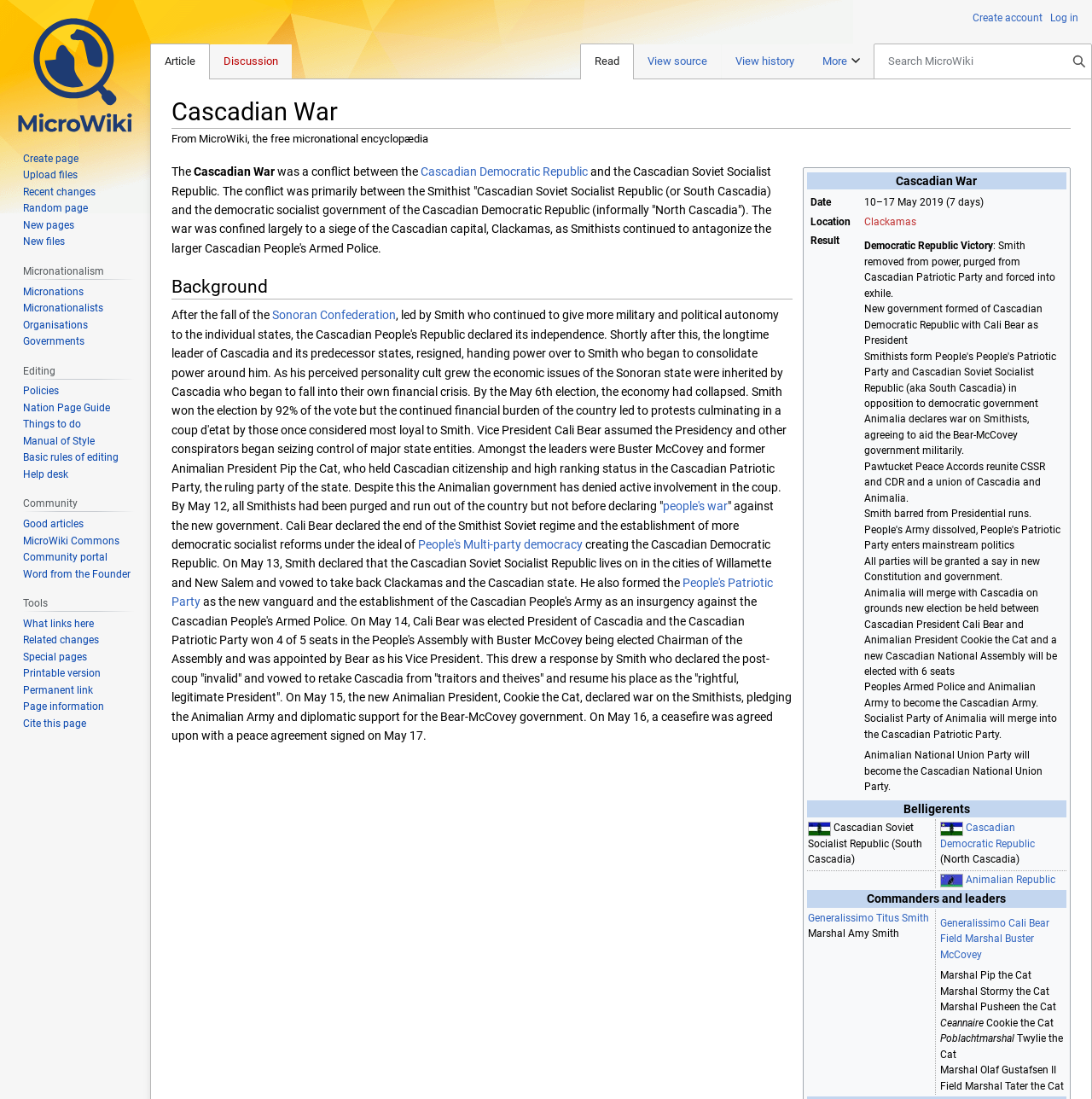Locate the bounding box of the UI element described in the following text: "People's Patriotic Party".

[0.157, 0.524, 0.708, 0.554]